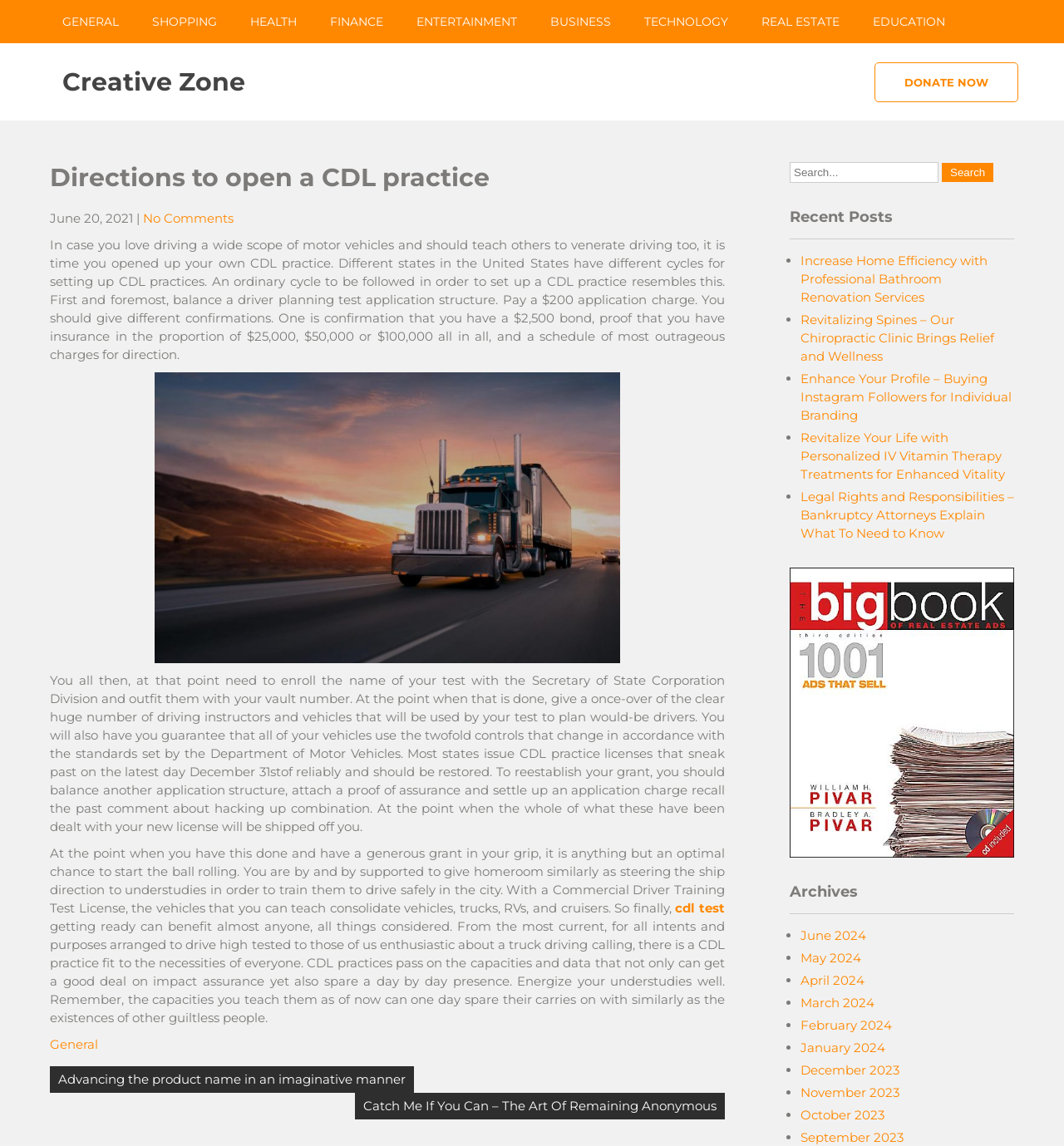What type of vehicles can be taught with a Commercial Driver Training Test License?
From the image, respond with a single word or phrase.

Vehicles, trucks, RVs, and cruisers